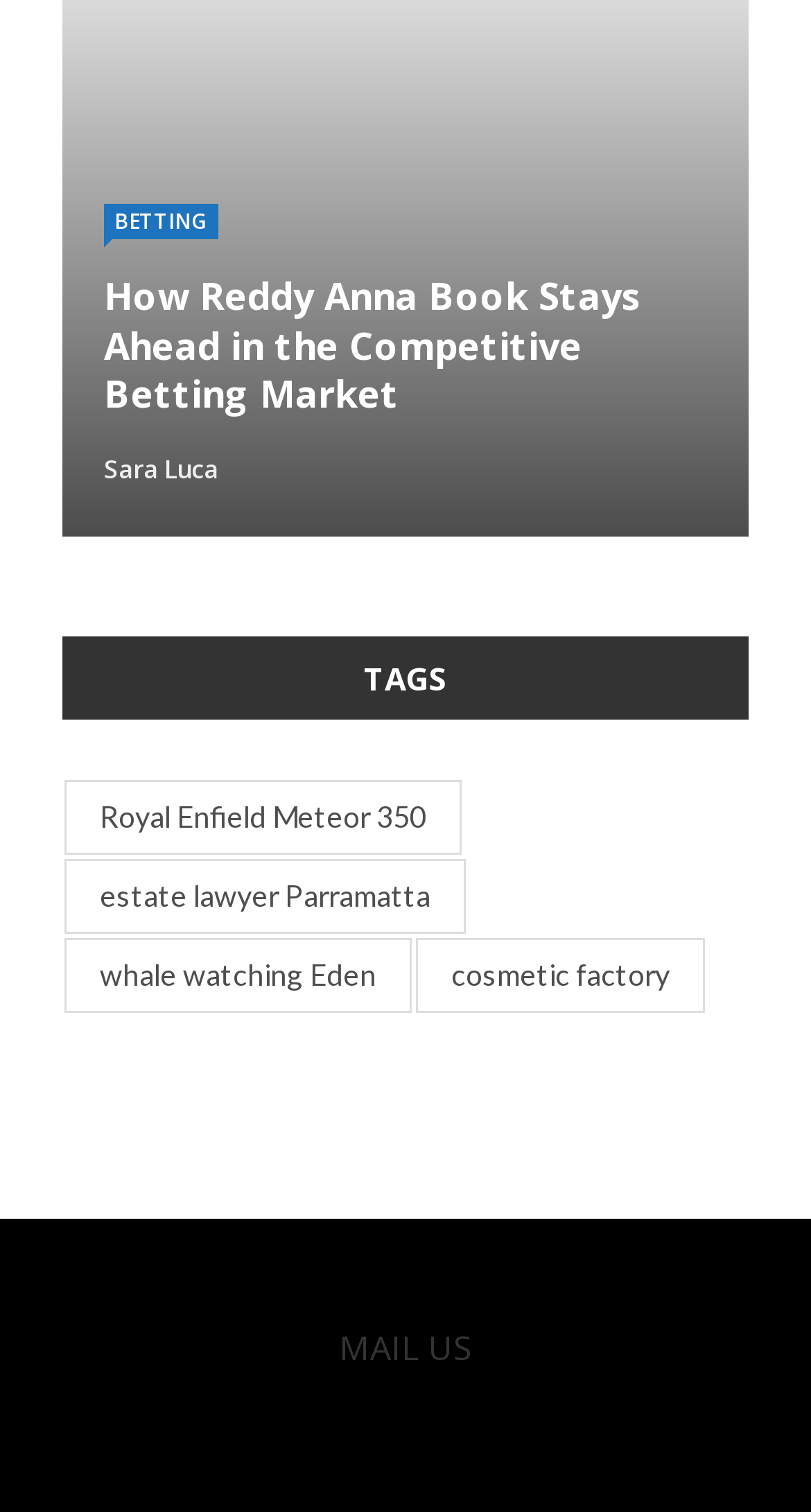Provide a short answer using a single word or phrase for the following question: 
How many headings are on this webpage?

7